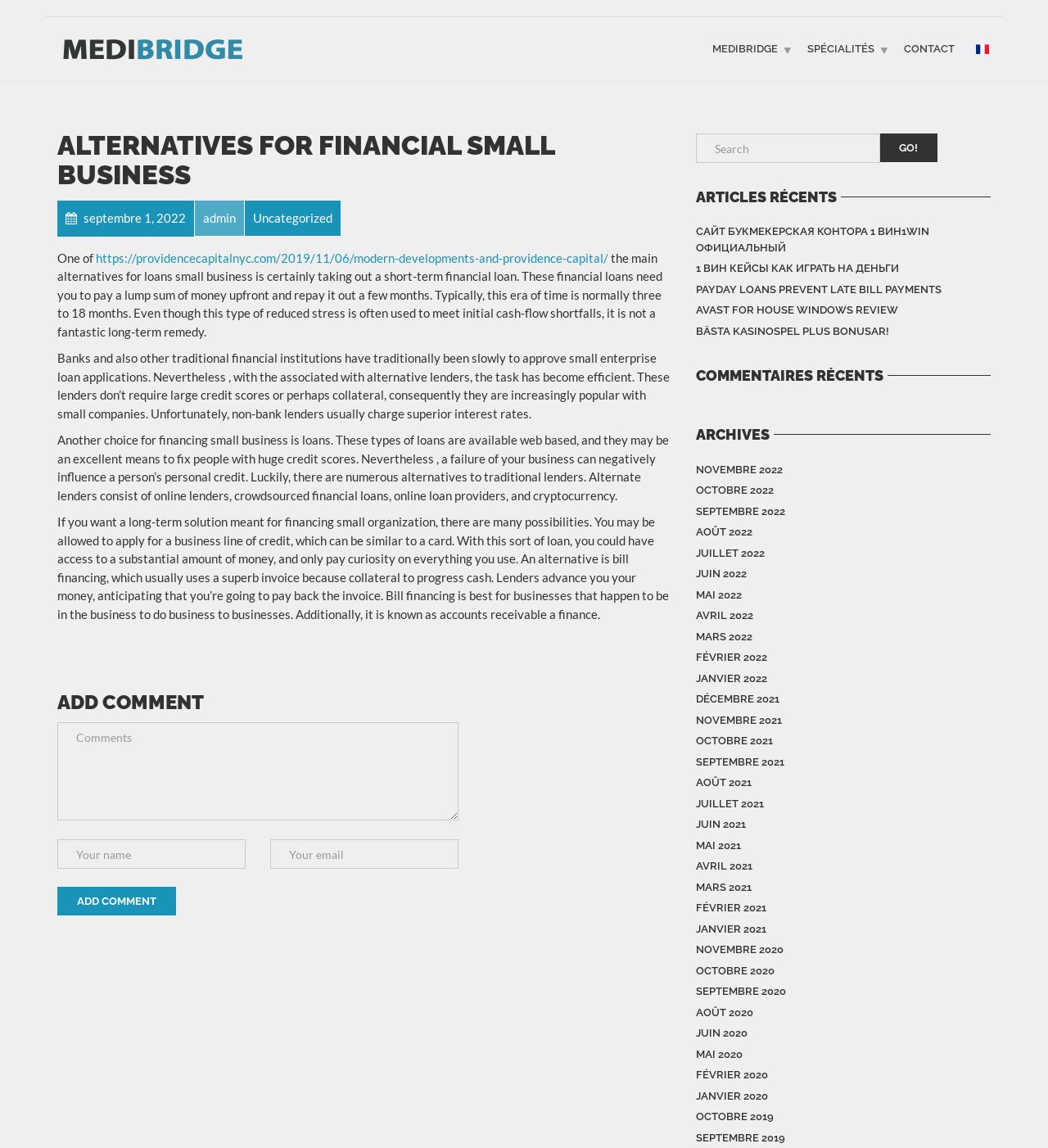How many recent articles are listed on the webpage?
Refer to the image and provide a one-word or short phrase answer.

5